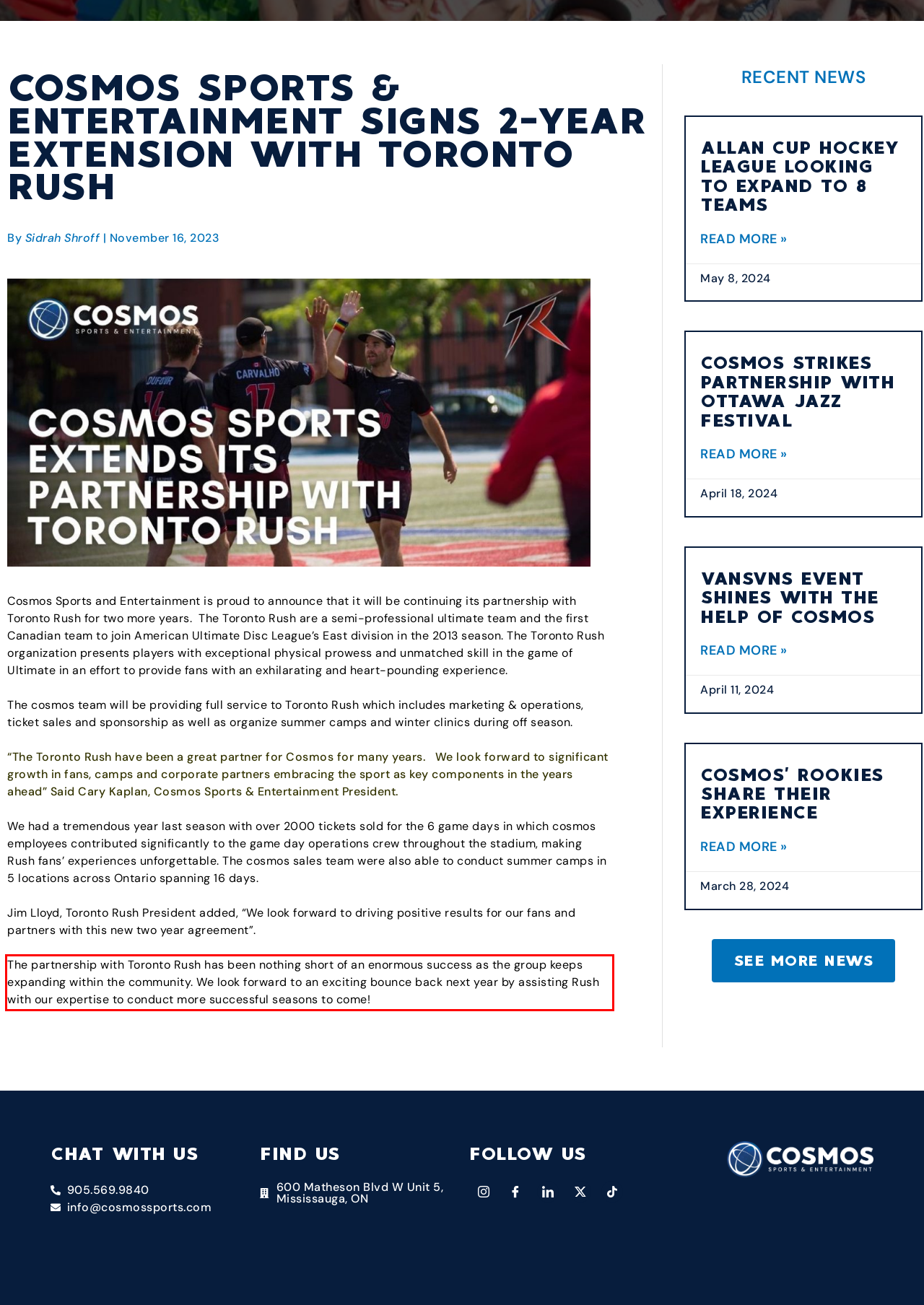The screenshot you have been given contains a UI element surrounded by a red rectangle. Use OCR to read and extract the text inside this red rectangle.

The partnership with Toronto Rush has been nothing short of an enormous success as the group keeps expanding within the community. We look forward to an exciting bounce back next year by assisting Rush with our expertise to conduct more successful seasons to come!